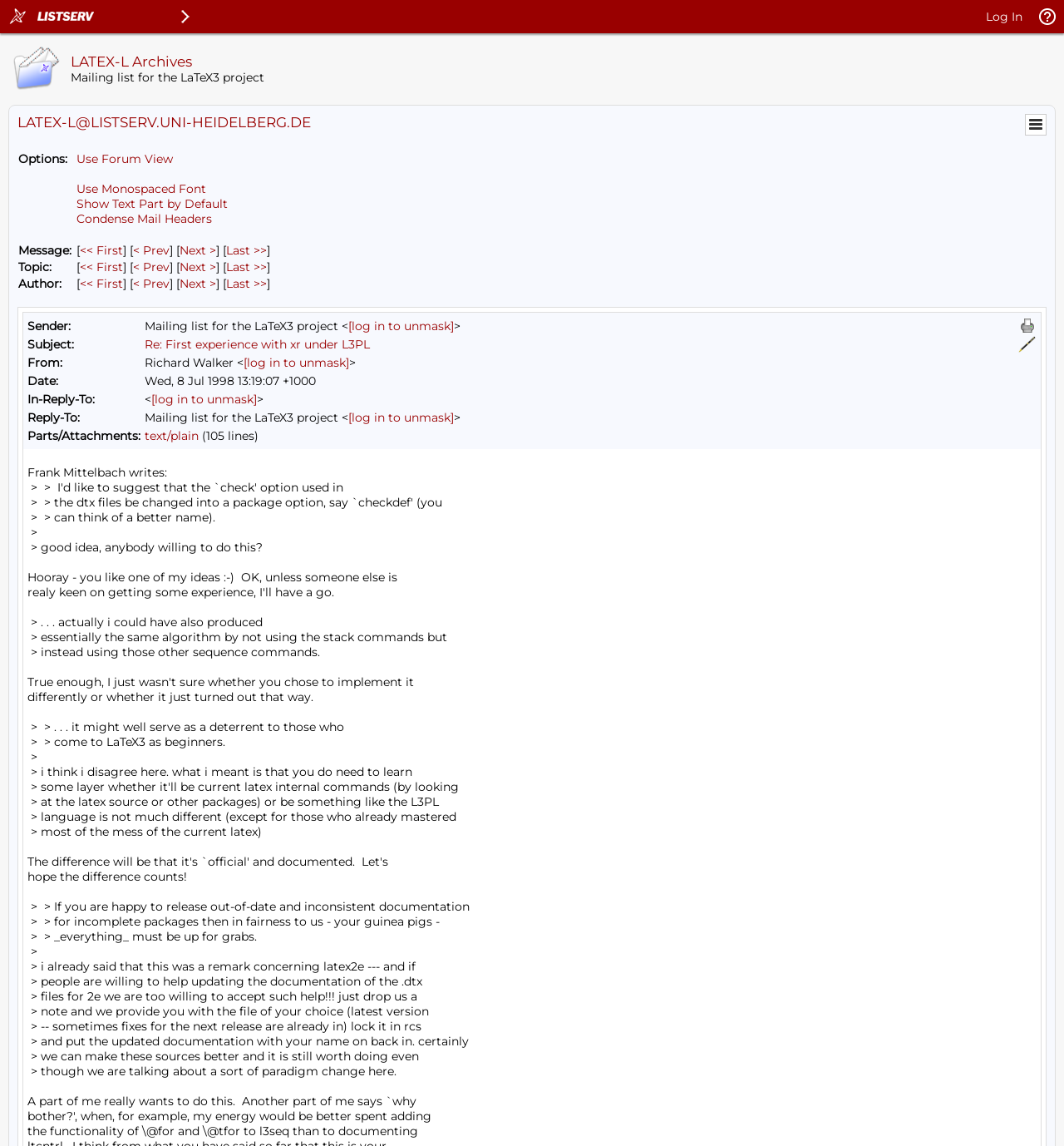Identify the bounding box coordinates for the UI element that matches this description: "Show Text Part by Default".

[0.072, 0.171, 0.214, 0.184]